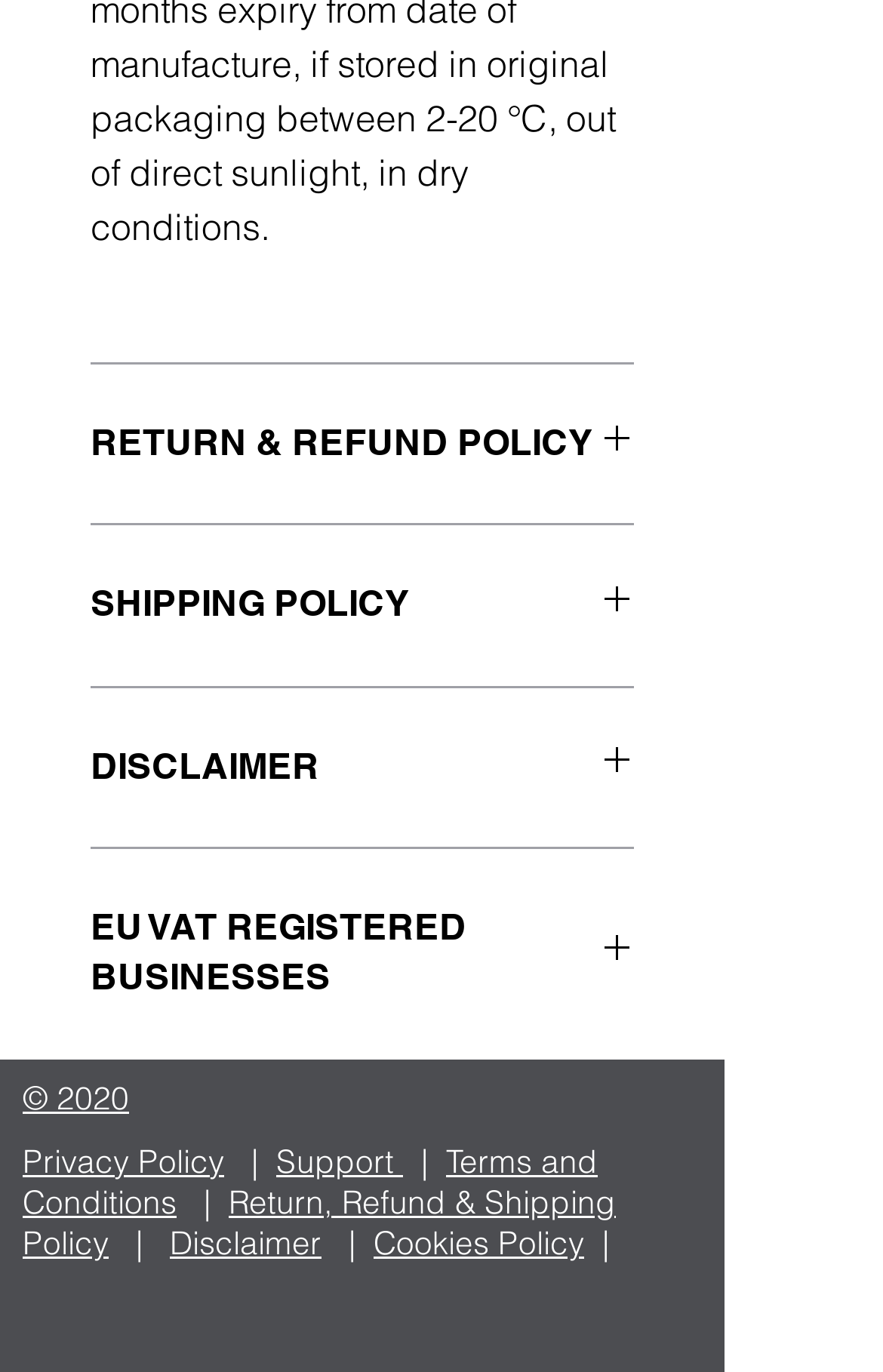Is there an iframe in the webpage?
Answer with a single word or short phrase according to what you see in the image.

Yes